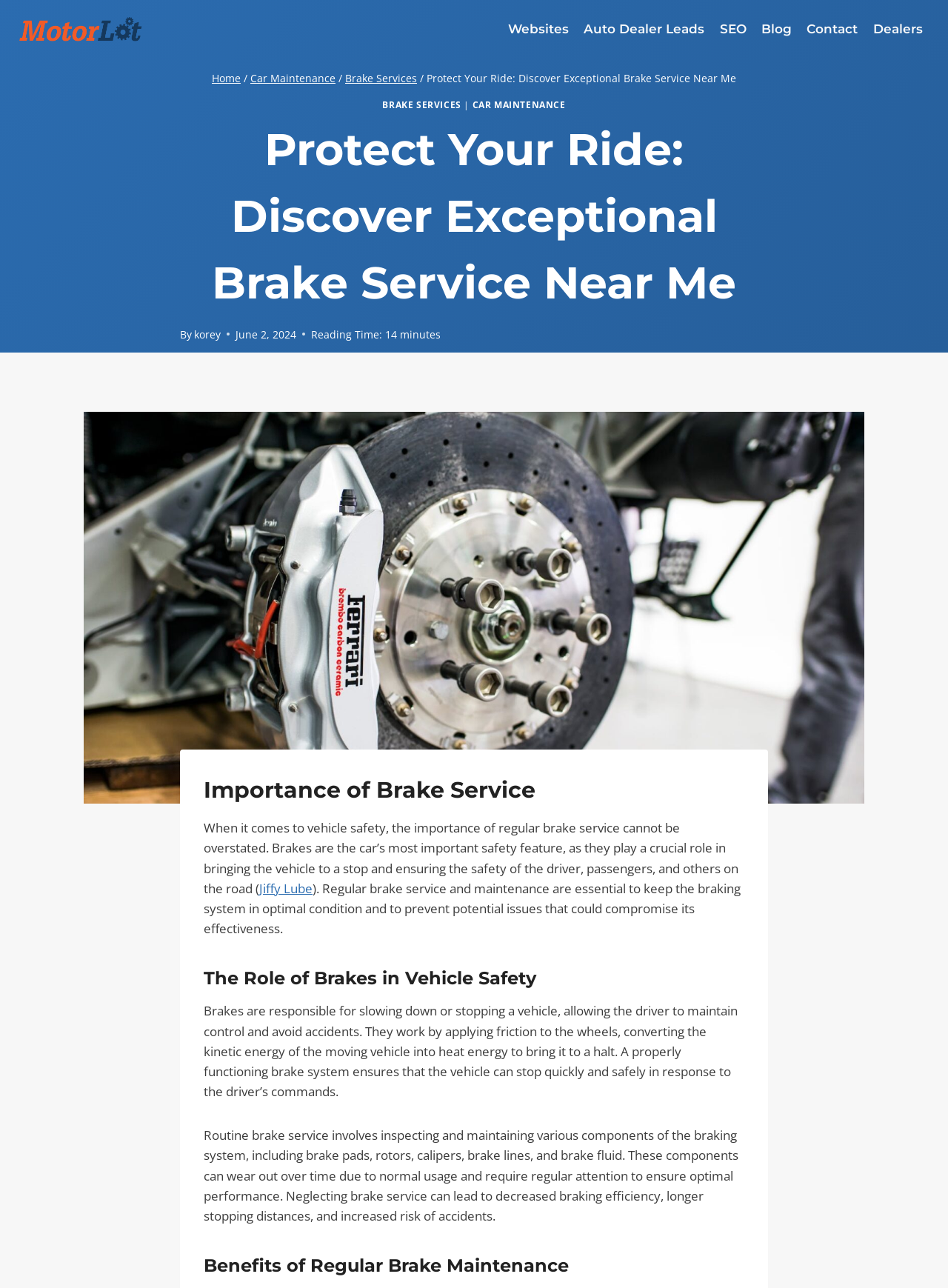Please examine the image and provide a detailed answer to the question: What is the role of brakes in vehicle safety?

The article explains that brakes are responsible for slowing down or stopping a vehicle, allowing the driver to maintain control and avoid accidents, and they work by applying friction to the wheels, converting the kinetic energy of the moving vehicle into heat energy to bring it to a halt.